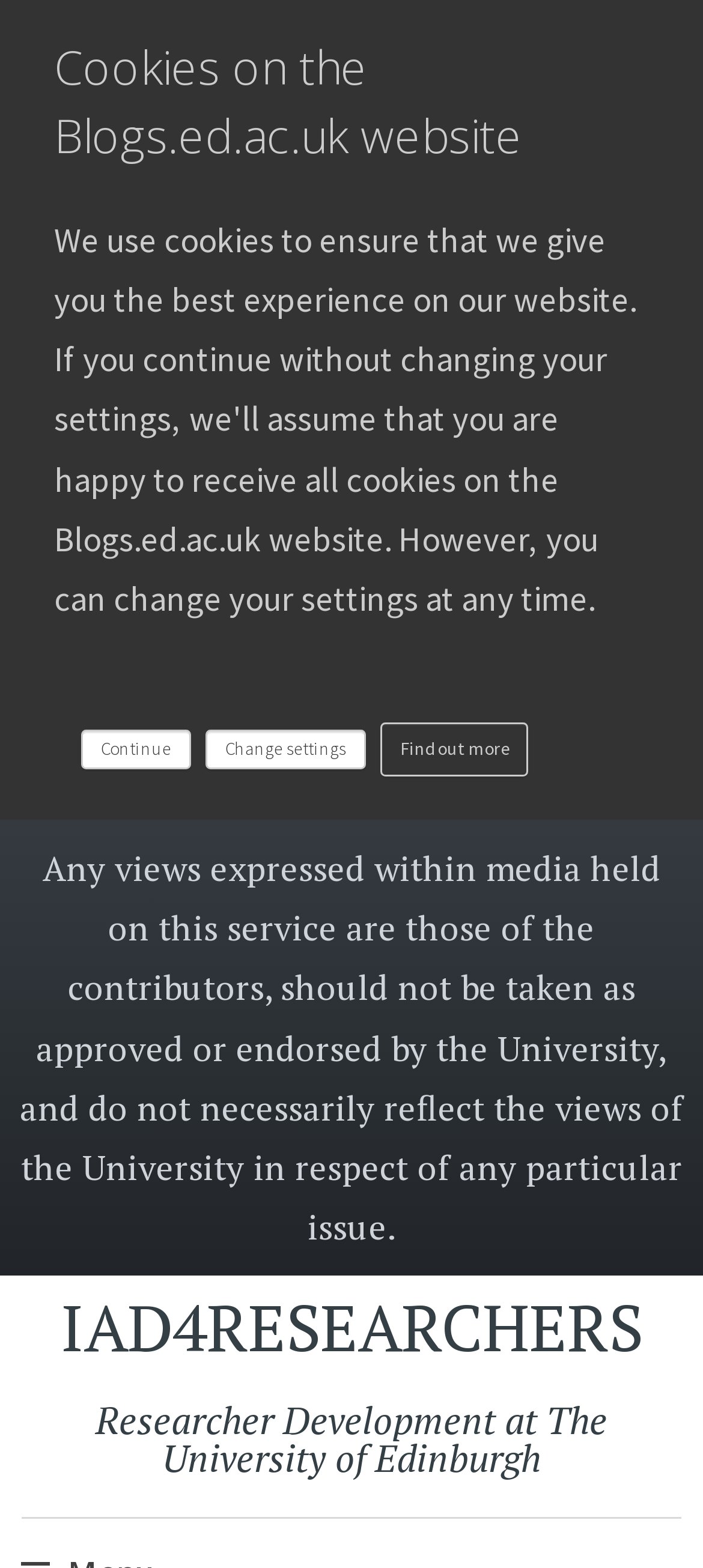Using the details from the image, please elaborate on the following question: What is the vertical position of the 'Find out more' link?

I determined the vertical position of the 'Find out more' link by comparing its y1 and y2 coordinates with those of the 'Continue' button, which shows that it is below the 'Continue' button.